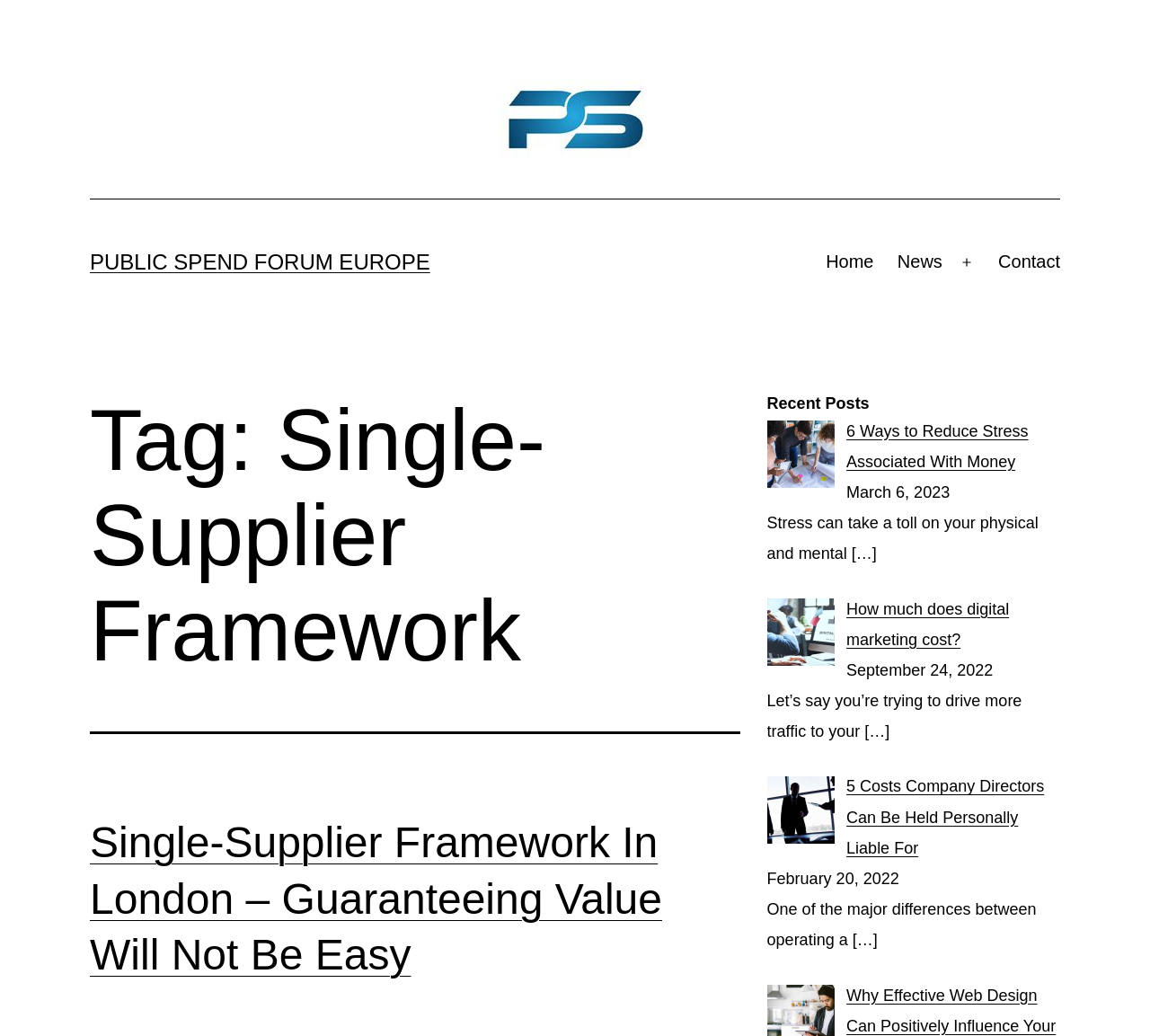Produce an extensive caption that describes everything on the webpage.

The webpage is about Public Spend Forum Europe, with a focus on a single-supplier framework. At the top, there is a logo of Public Spend Forum, accompanied by a link to the forum's homepage. Below the logo, there is a navigation menu with links to the home page, news, and contact page. 

The main content of the page is divided into two sections. The first section has a heading "Tag: Single-Supplier Framework" and features an article titled "Single-Supplier Framework In London – Guaranteeing Value Will Not Be Easy". The article has a link to read more.

The second section is titled "Recent Posts" and displays a list of three articles. Each article has a title, a brief summary, and a date published. The articles are accompanied by images and have links to read more. The articles are about reducing stress associated with money, the cost of digital marketing, and costs that company directors can be held personally liable for.